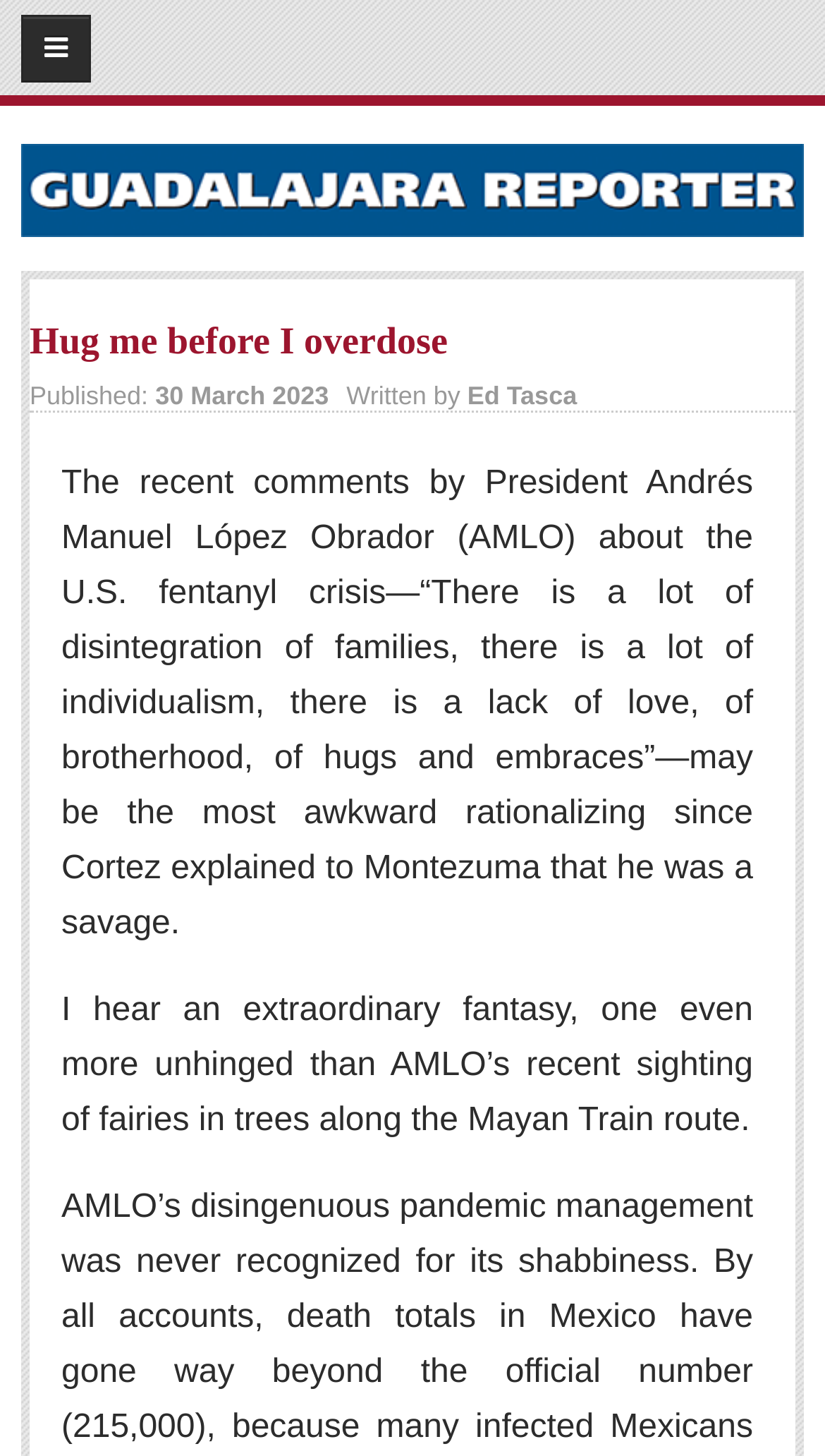Please give a one-word or short phrase response to the following question: 
How many links are there in the 'INTERACT' section?

1